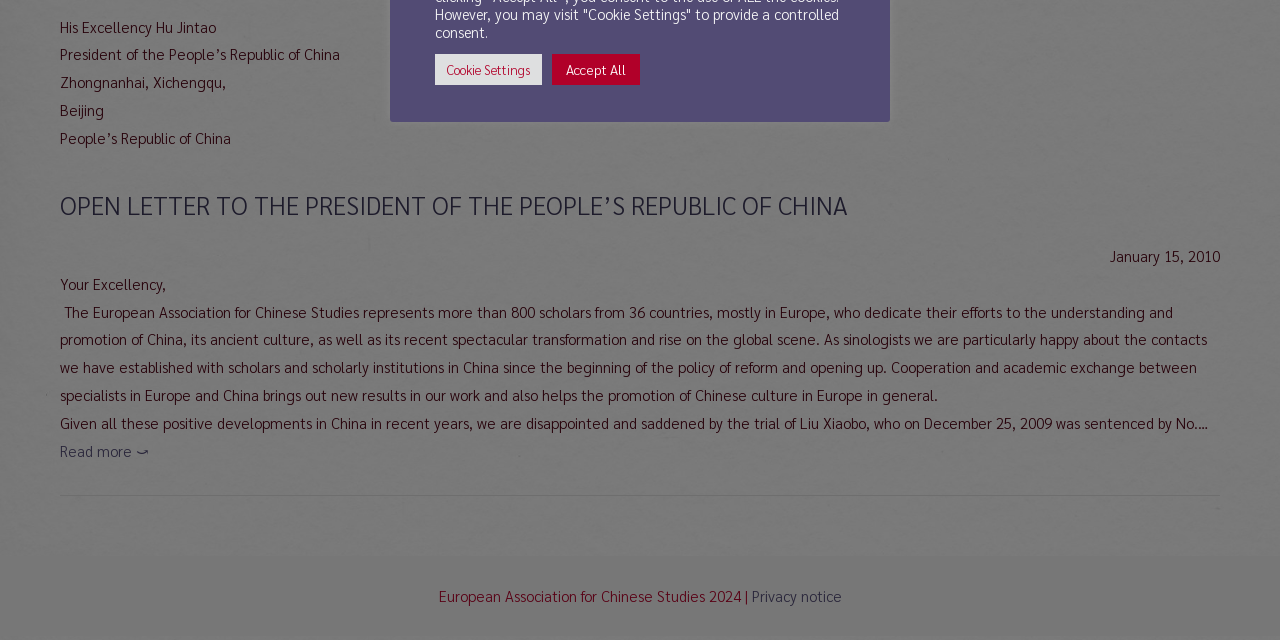Identify the bounding box for the UI element described as: "Read more ⤻". Ensure the coordinates are four float numbers between 0 and 1, formatted as [left, top, right, bottom].

[0.047, 0.689, 0.116, 0.718]